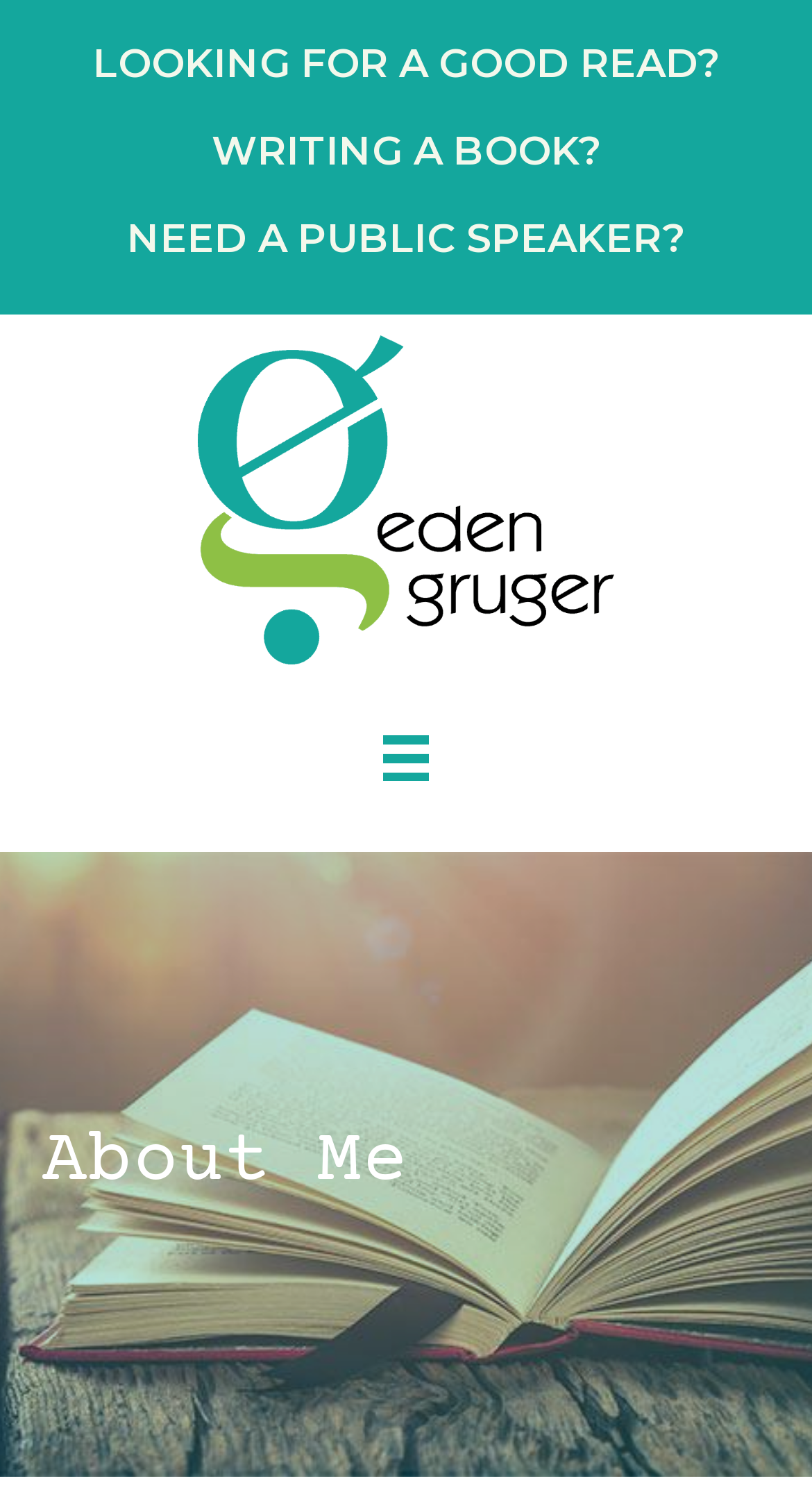Using the webpage screenshot and the element description NEED A PUBLIC SPEAKER?, determine the bounding box coordinates. Specify the coordinates in the format (top-left x, top-left y, bottom-right x, bottom-right y) with values ranging from 0 to 1.

[0.156, 0.143, 0.844, 0.175]